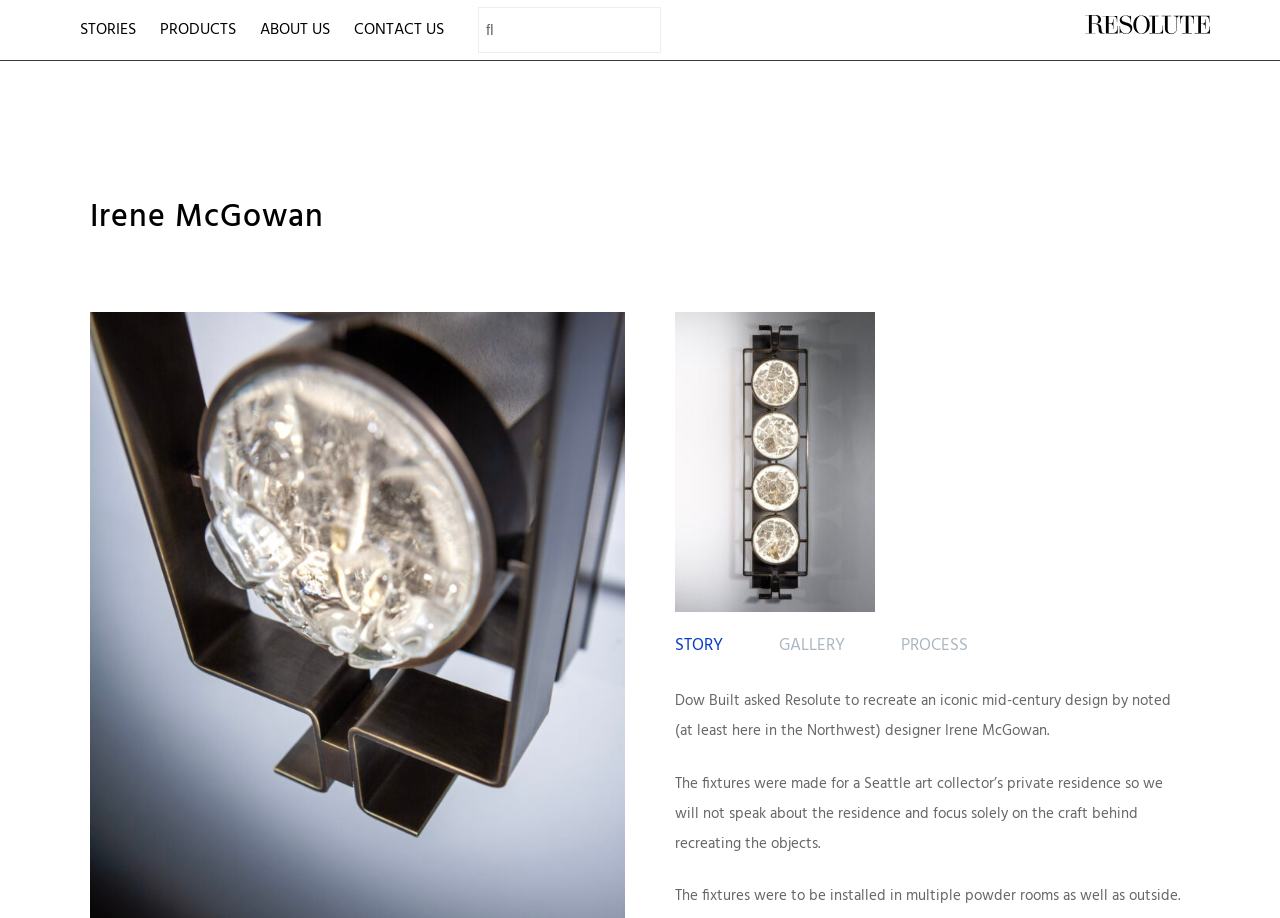Answer the question in a single word or phrase:
What is the purpose of the textbox?

Search